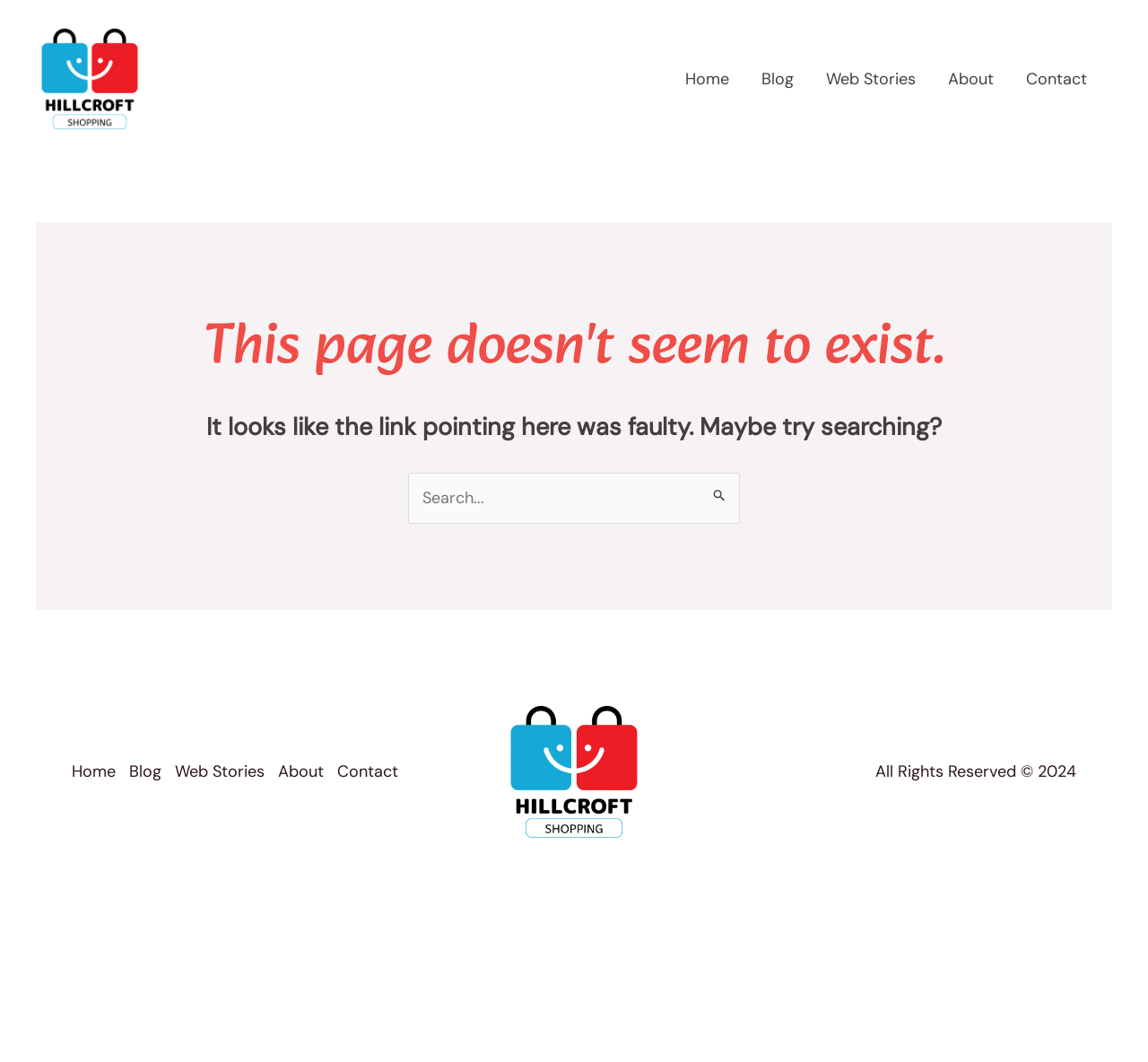Provide the bounding box coordinates in the format (top-left x, top-left y, bottom-right x, bottom-right y). All values are floating point numbers between 0 and 1. Determine the bounding box coordinate of the UI element described as: Web Stories

[0.152, 0.714, 0.242, 0.74]